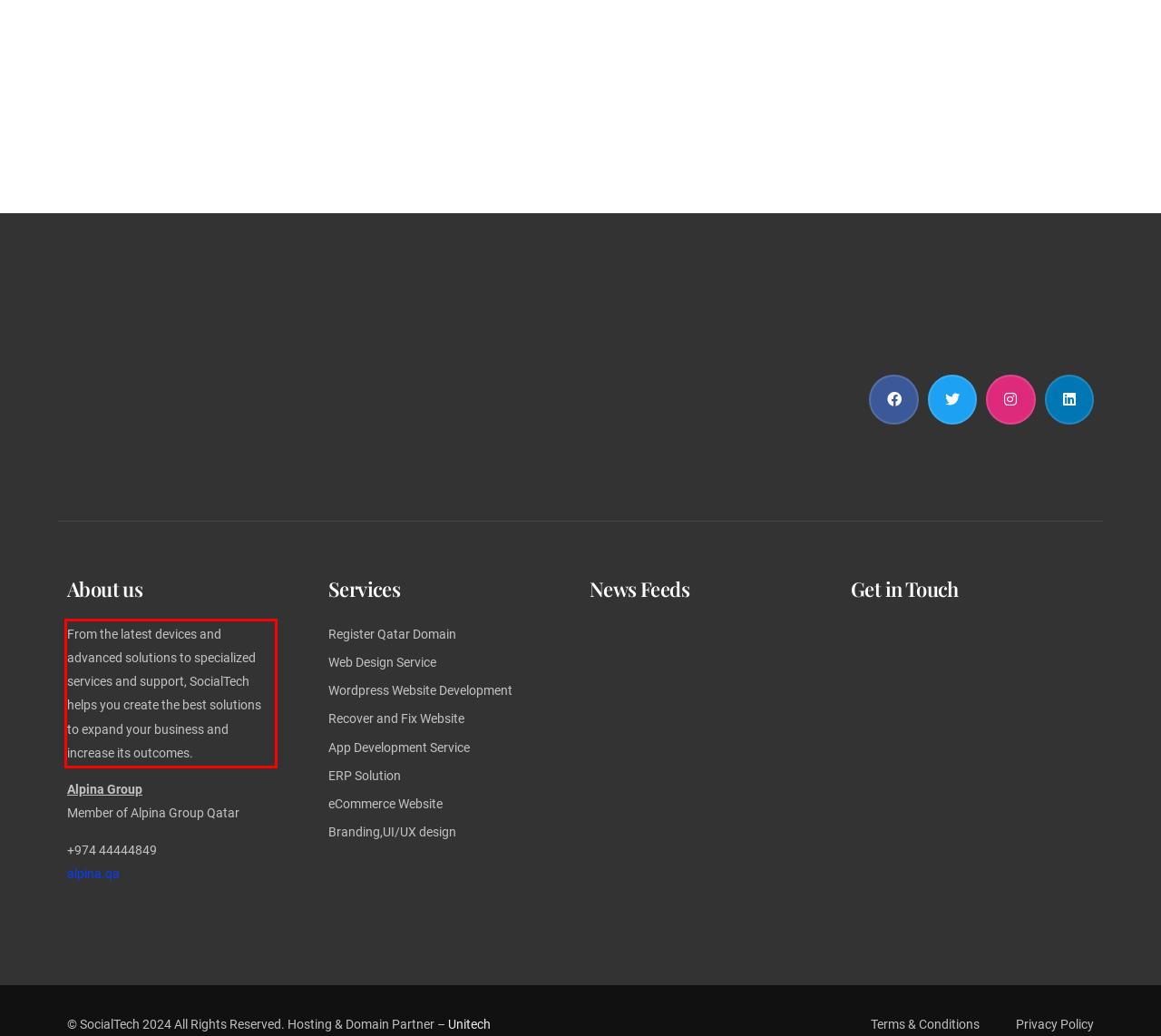Within the provided webpage screenshot, find the red rectangle bounding box and perform OCR to obtain the text content.

From the latest devices and advanced solutions to specialized services and support, SocialTech helps you create the best solutions to expand your business and increase its outcomes.